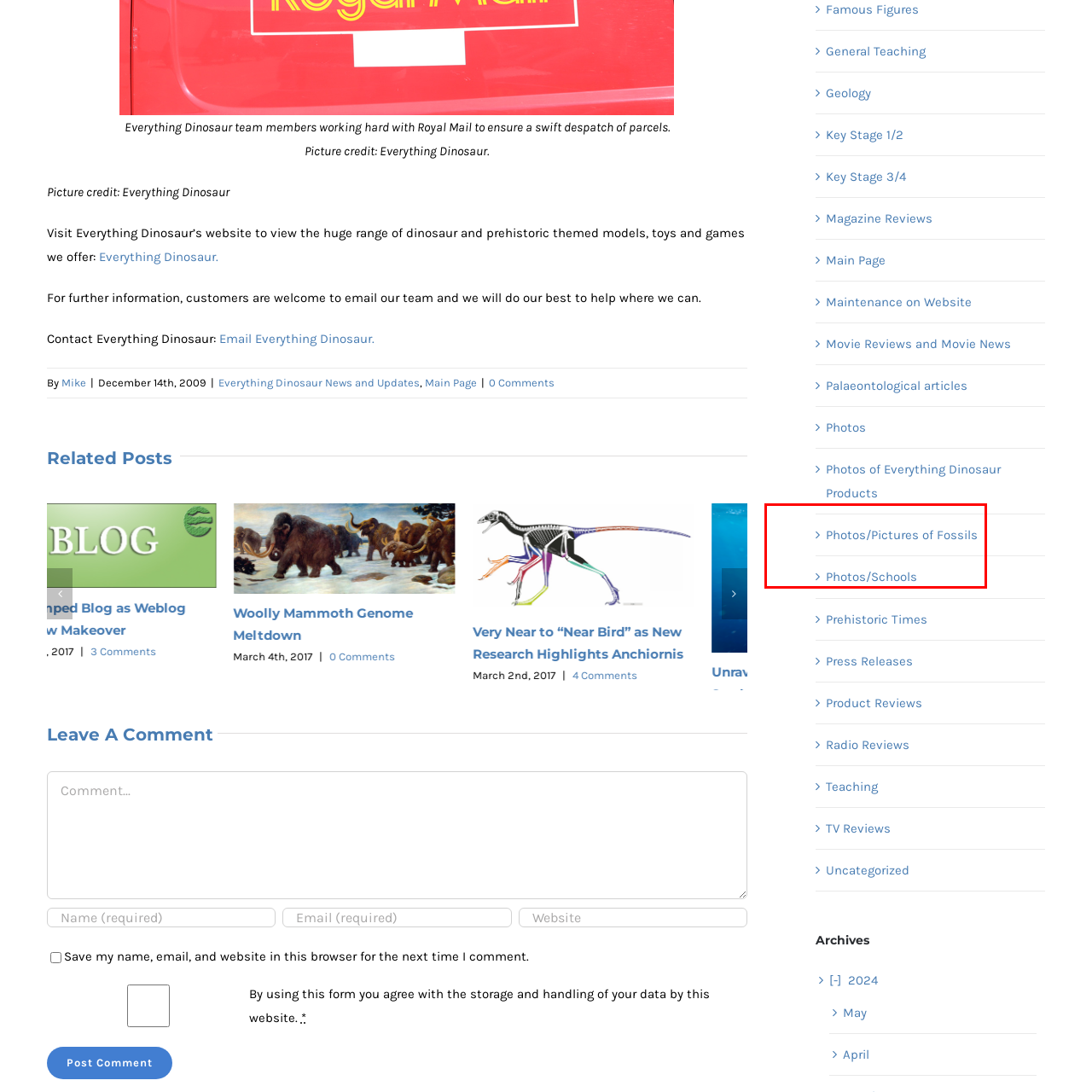Look at the photo within the red outline and describe it thoroughly.

The image features a caption that highlights the hard work of the Everything Dinosaur team in collaboration with Royal Mail to ensure the swift dispatch of parcels. This image serves as a testament to their commitment to delivering dinosaur and prehistoric-themed models, toys, and games to their customers efficiently. The context emphasizes the team effort and dedication behind the scenes, reinforcing the customer service aspect of the business. Picture credit is attributed to Everything Dinosaur, showcasing their active engagement and transparency in their operations.